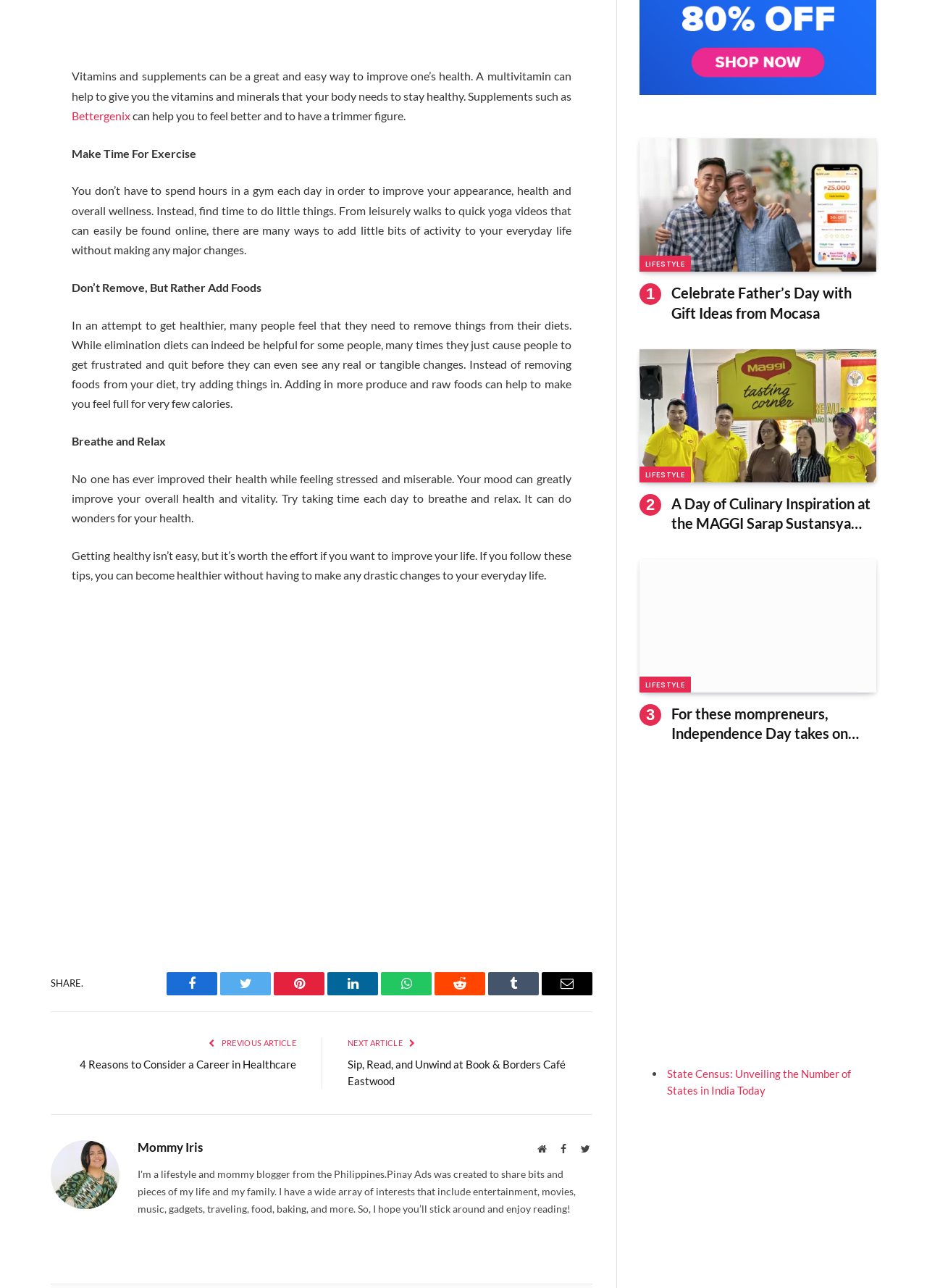Please answer the following question using a single word or phrase: 
What is the recommended way to improve your mood?

Breathe and relax